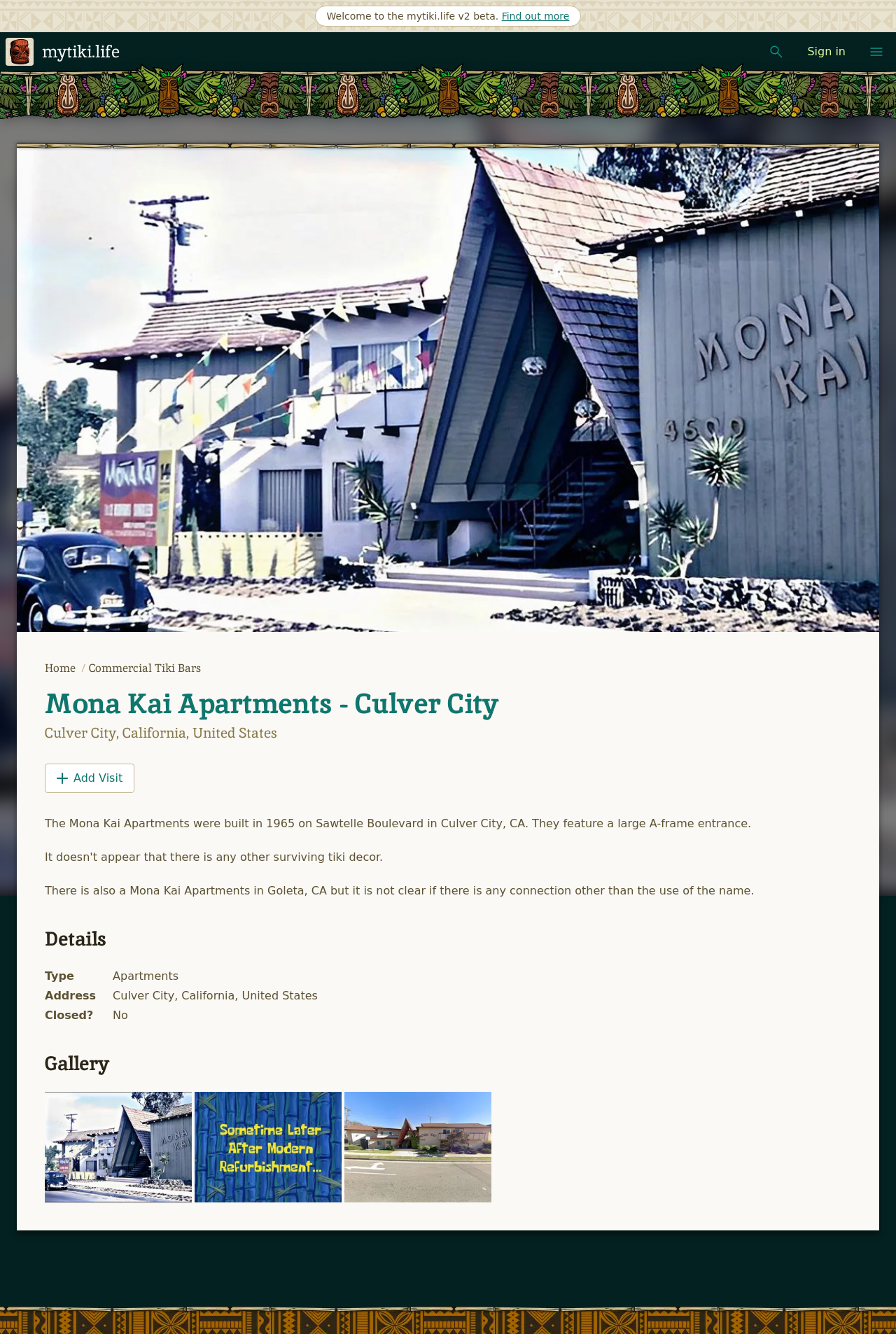Based on the element description Search, identify the bounding box of the UI element in the given webpage screenshot. The coordinates should be in the format (top-left x, top-left y, bottom-right x, bottom-right y) and must be between 0 and 1.

[0.851, 0.028, 0.882, 0.049]